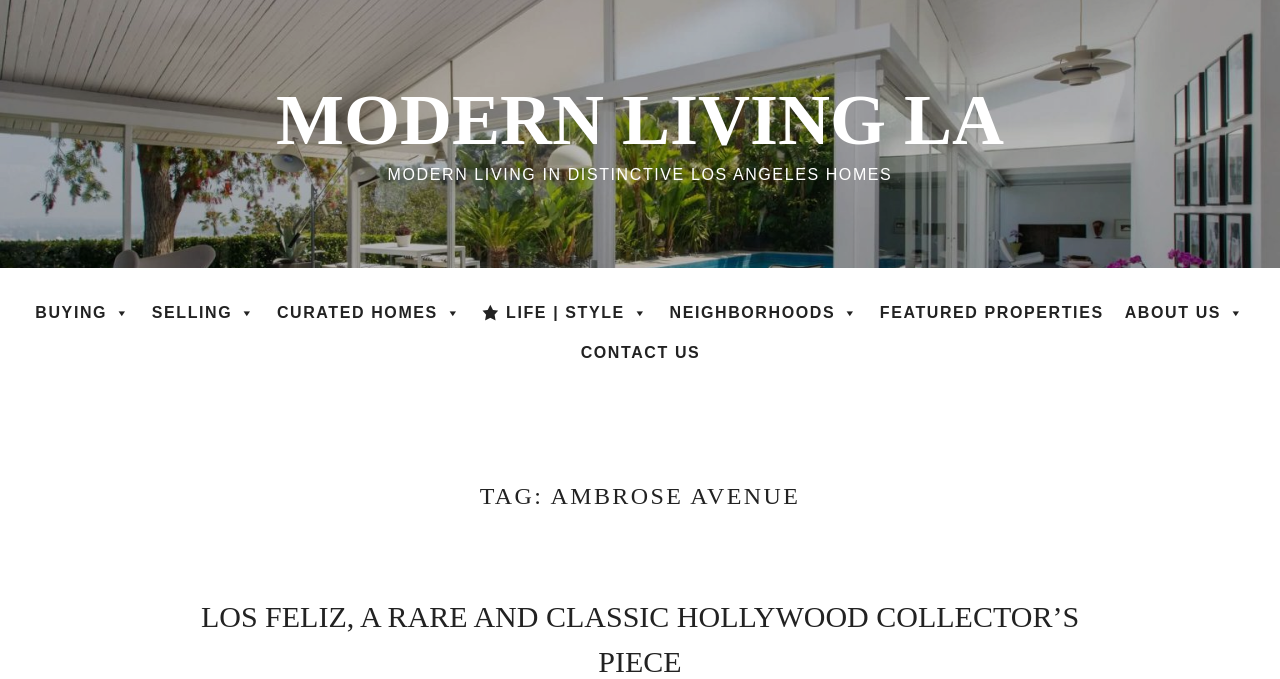Kindly determine the bounding box coordinates for the clickable area to achieve the given instruction: "Learn about 'Compensation at Microsoft'".

None